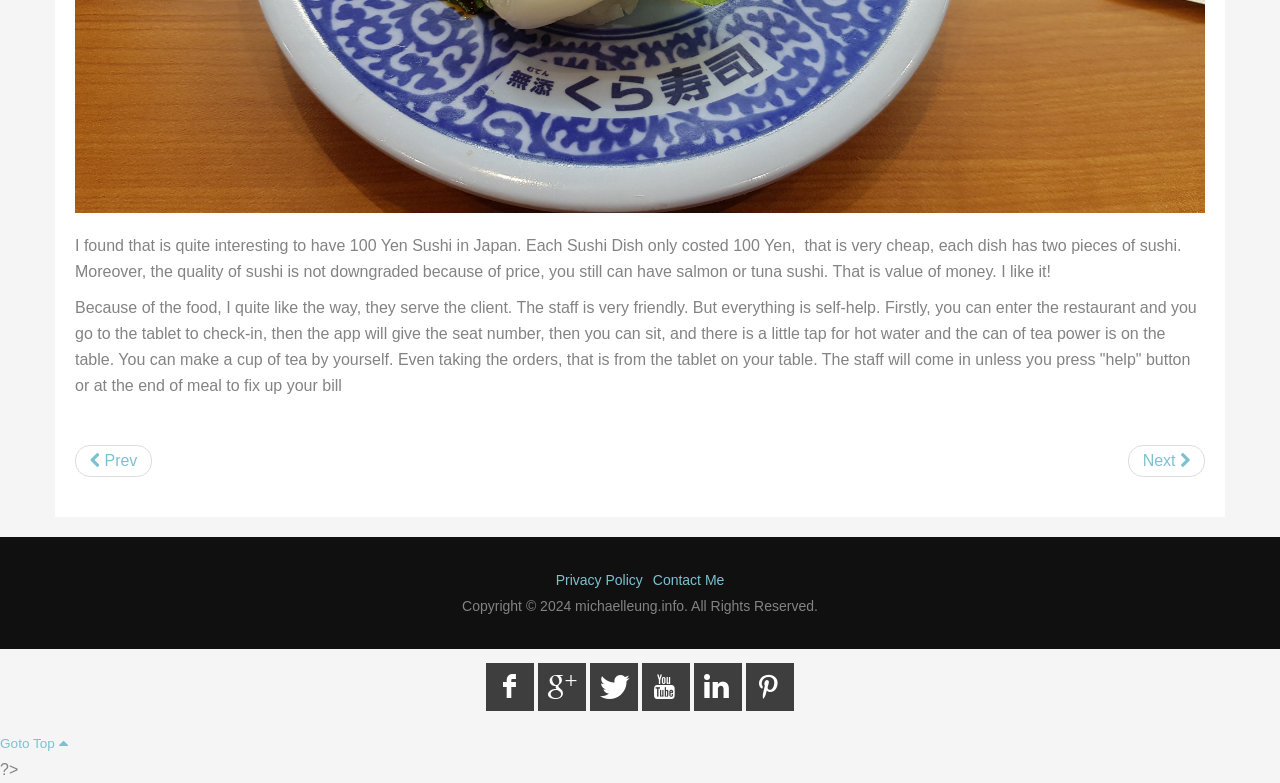Identify the bounding box of the UI element that matches this description: "Next".

[0.881, 0.569, 0.941, 0.61]